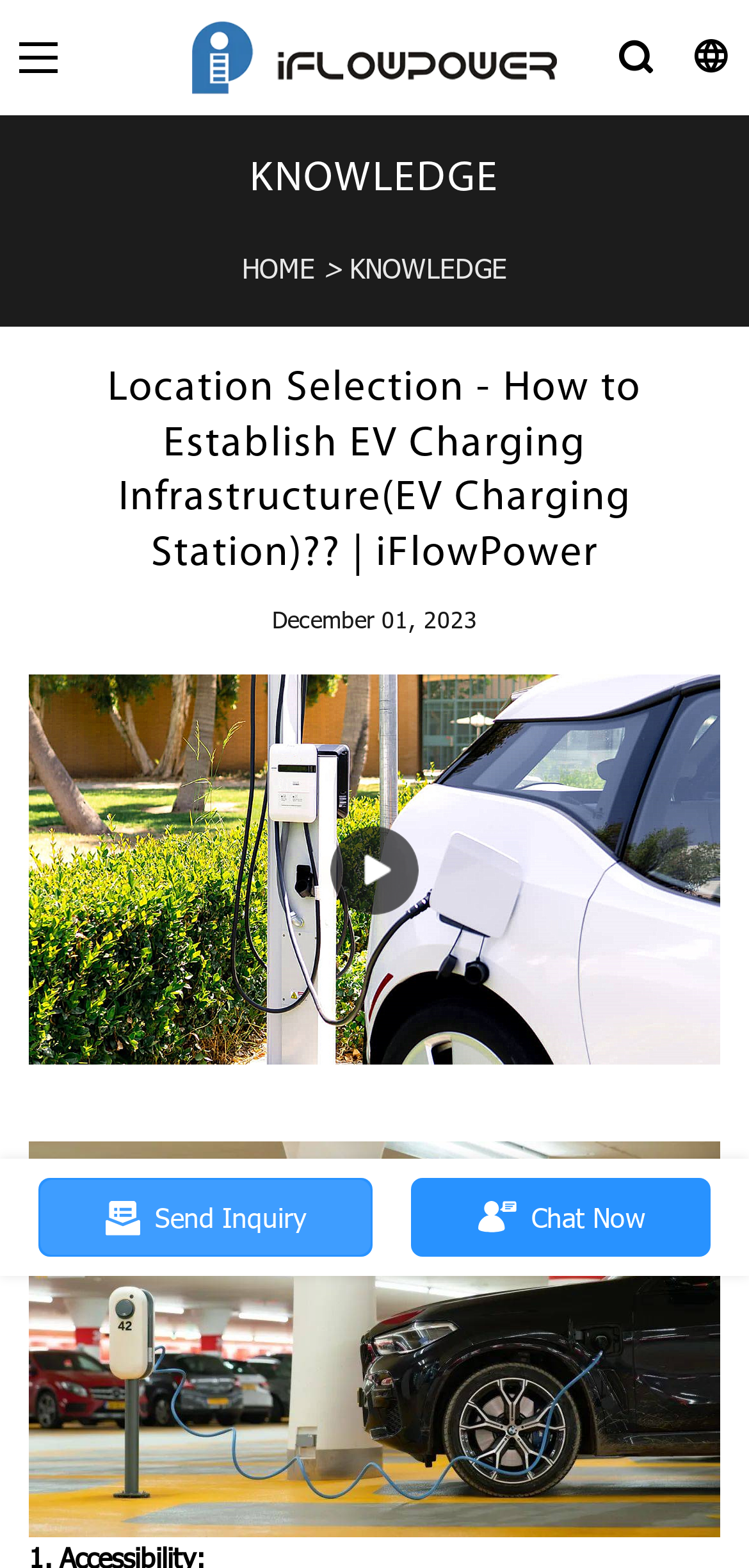How many buttons are there on the webpage?
Identify the answer in the screenshot and reply with a single word or phrase.

2